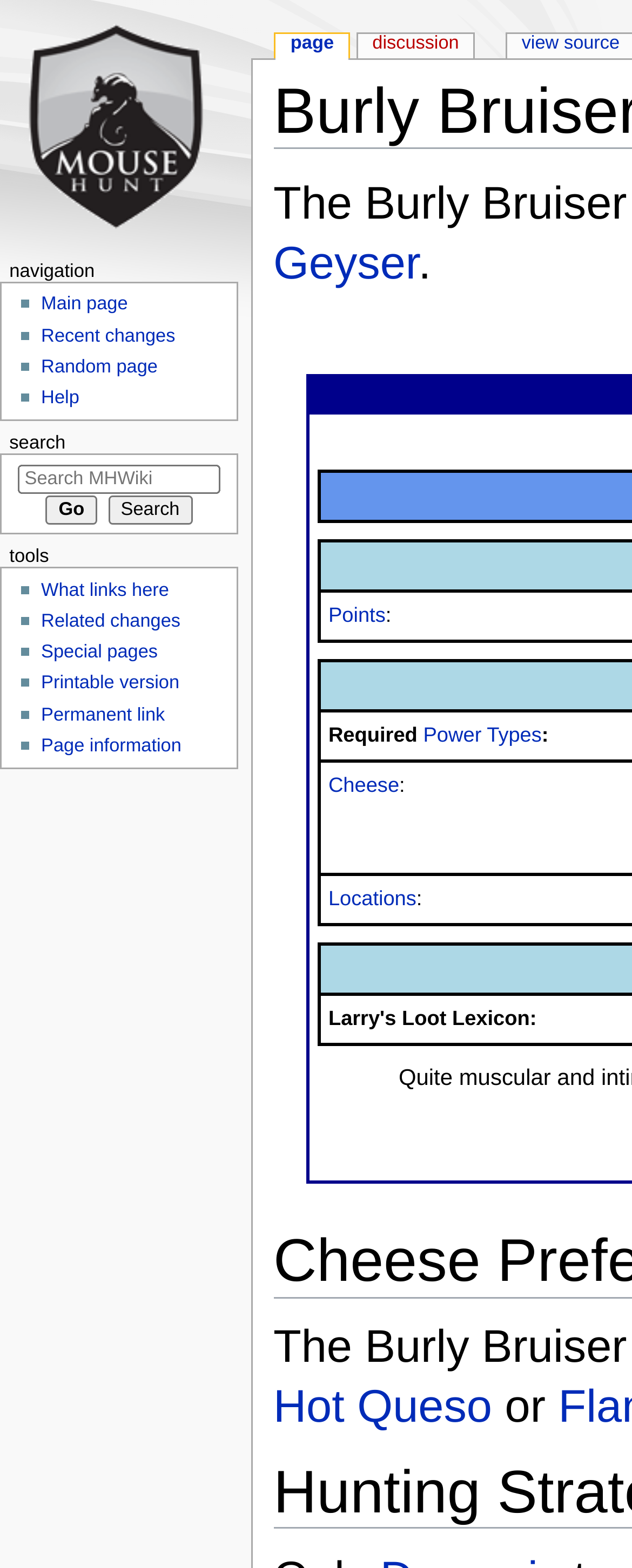Please identify the bounding box coordinates for the region that you need to click to follow this instruction: "Go to the author's profile".

None